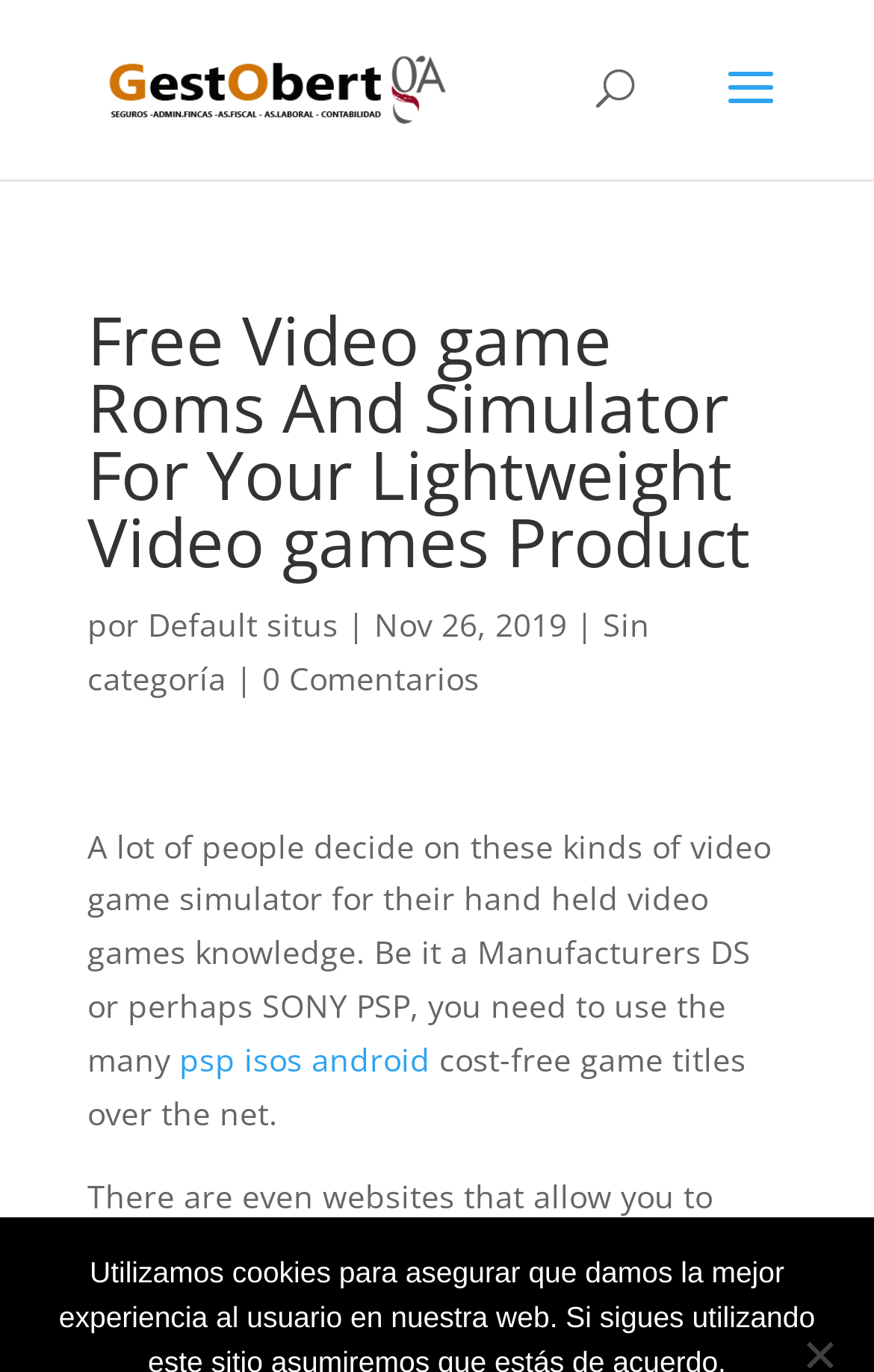Provide a comprehensive description of the webpage.

The webpage is about free video game ROMs and simulators for handheld video game devices. At the top left, there is a logo image and a link with the text "Gestobert". Below this, there is a search bar that spans across the top of the page. 

The main content of the page is headed by a title "Free Video game Roms And Simulator For Your Lightweight Video games Product" which is centered at the top of the page. 

Below the title, there is a section with a link to "Default situs" and a date "Nov 26, 2019". To the right of this section, there is a link to "Sin categoría" and another link to "0 Comentarios". 

The main text of the page starts below this section, discussing how people choose video game simulators for their handheld devices, such as Nintendo DS or PSP. There is a link to "psp isos android" within this text. The text continues to talk about accessing free game titles over the internet.